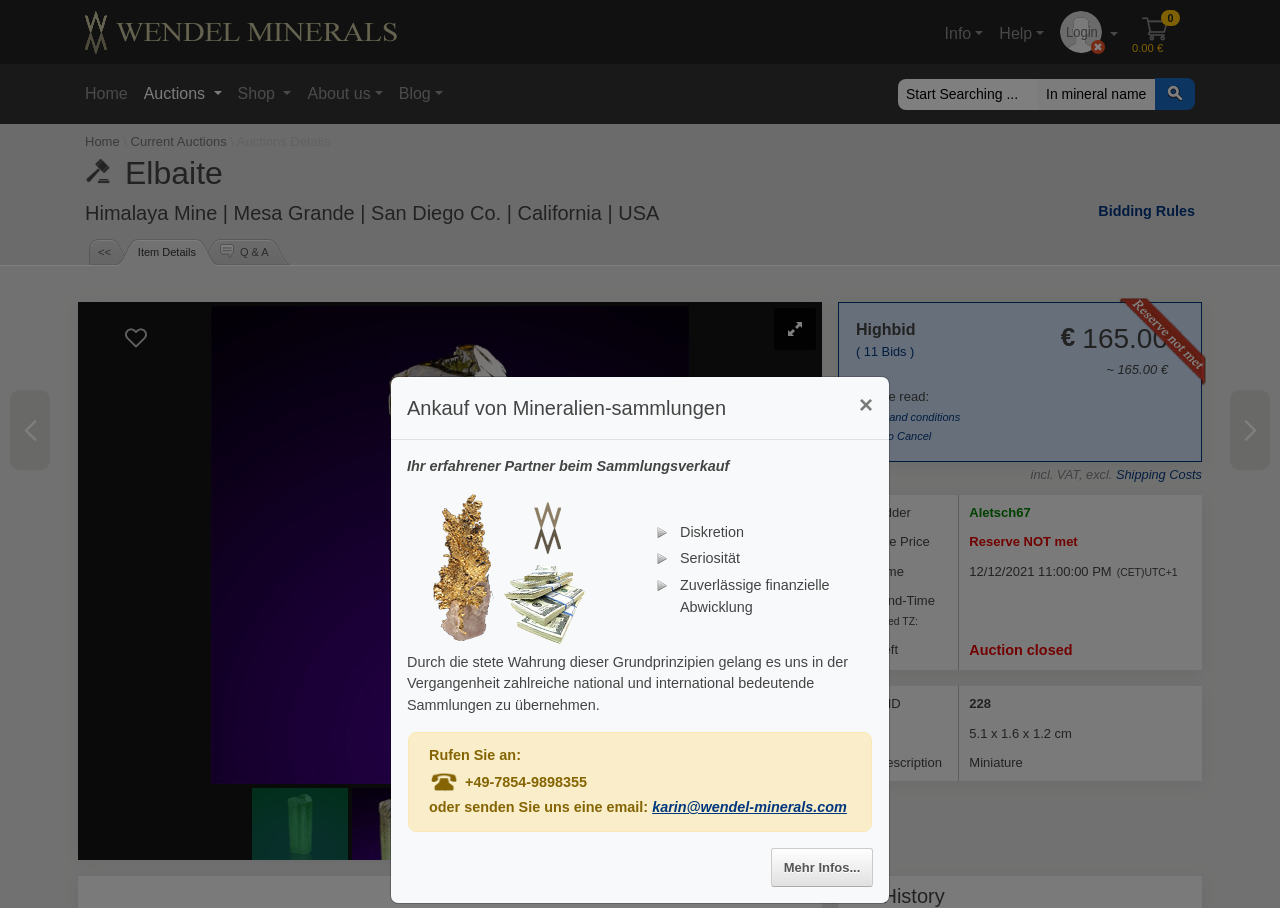Find and indicate the bounding box coordinates of the region you should select to follow the given instruction: "View item details".

[0.108, 0.263, 0.153, 0.292]